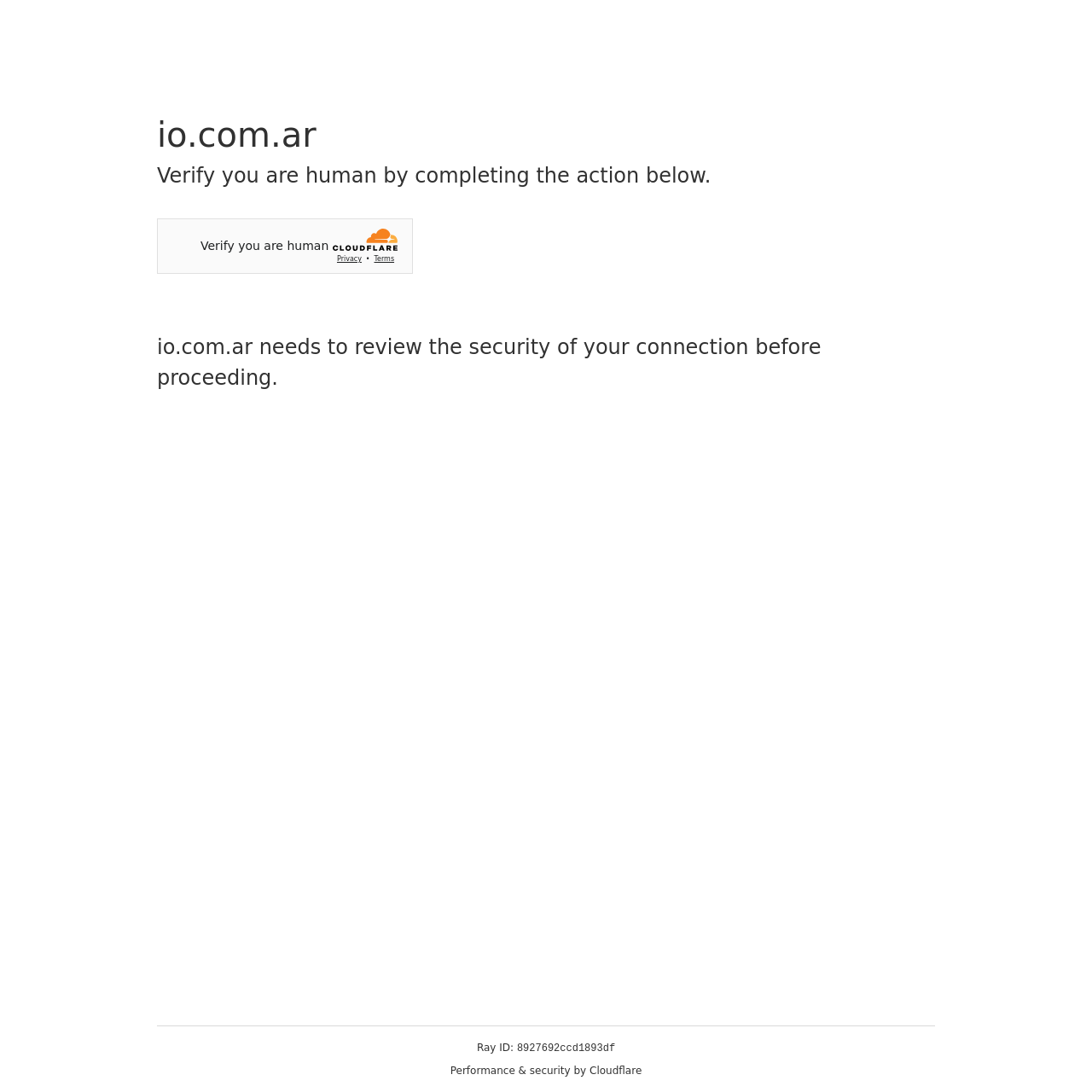What is the purpose of the security challenge?
Provide a one-word or short-phrase answer based on the image.

Verify human connection